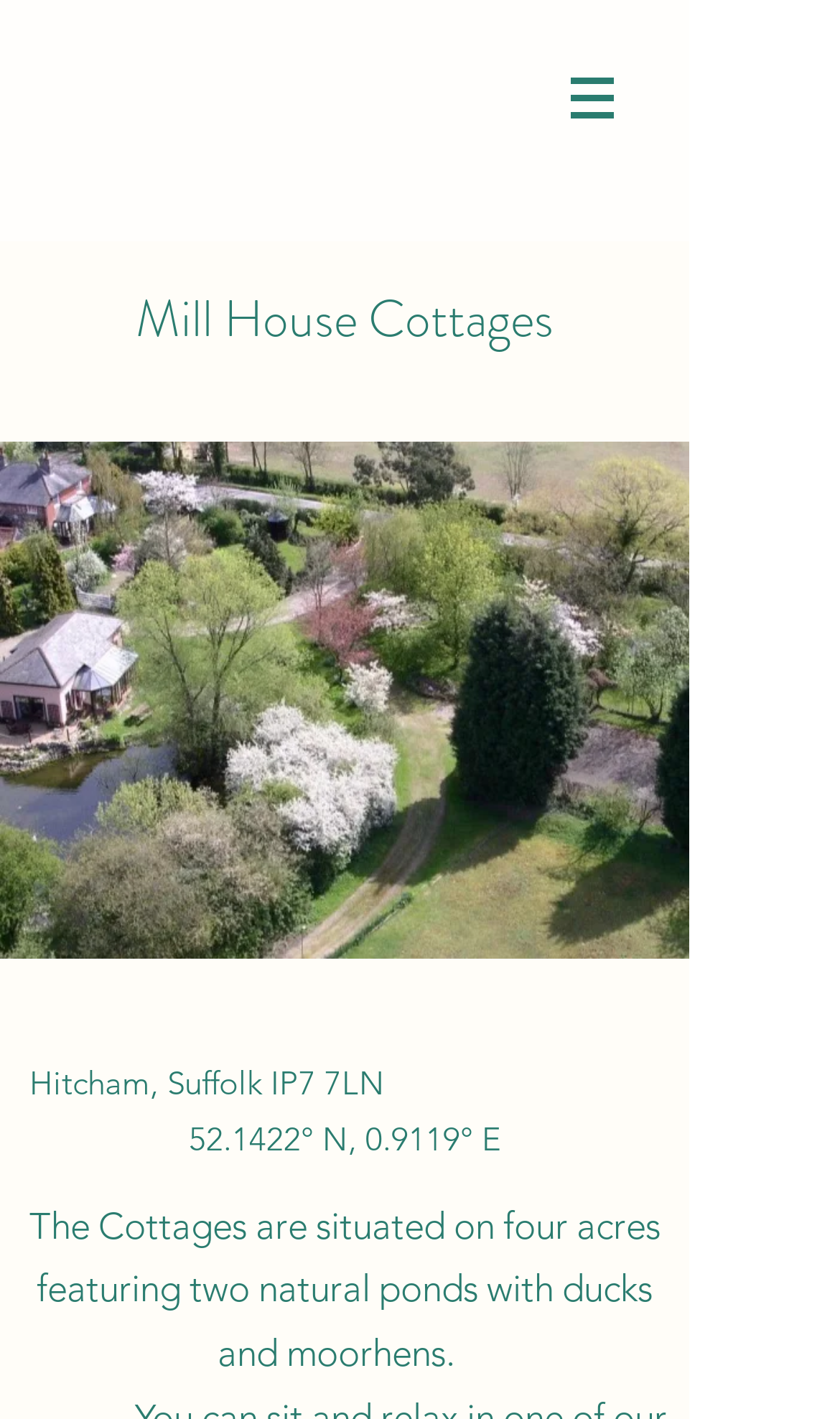Please provide a one-word or phrase answer to the question: 
What is featured on the four acres of land?

Two natural ponds